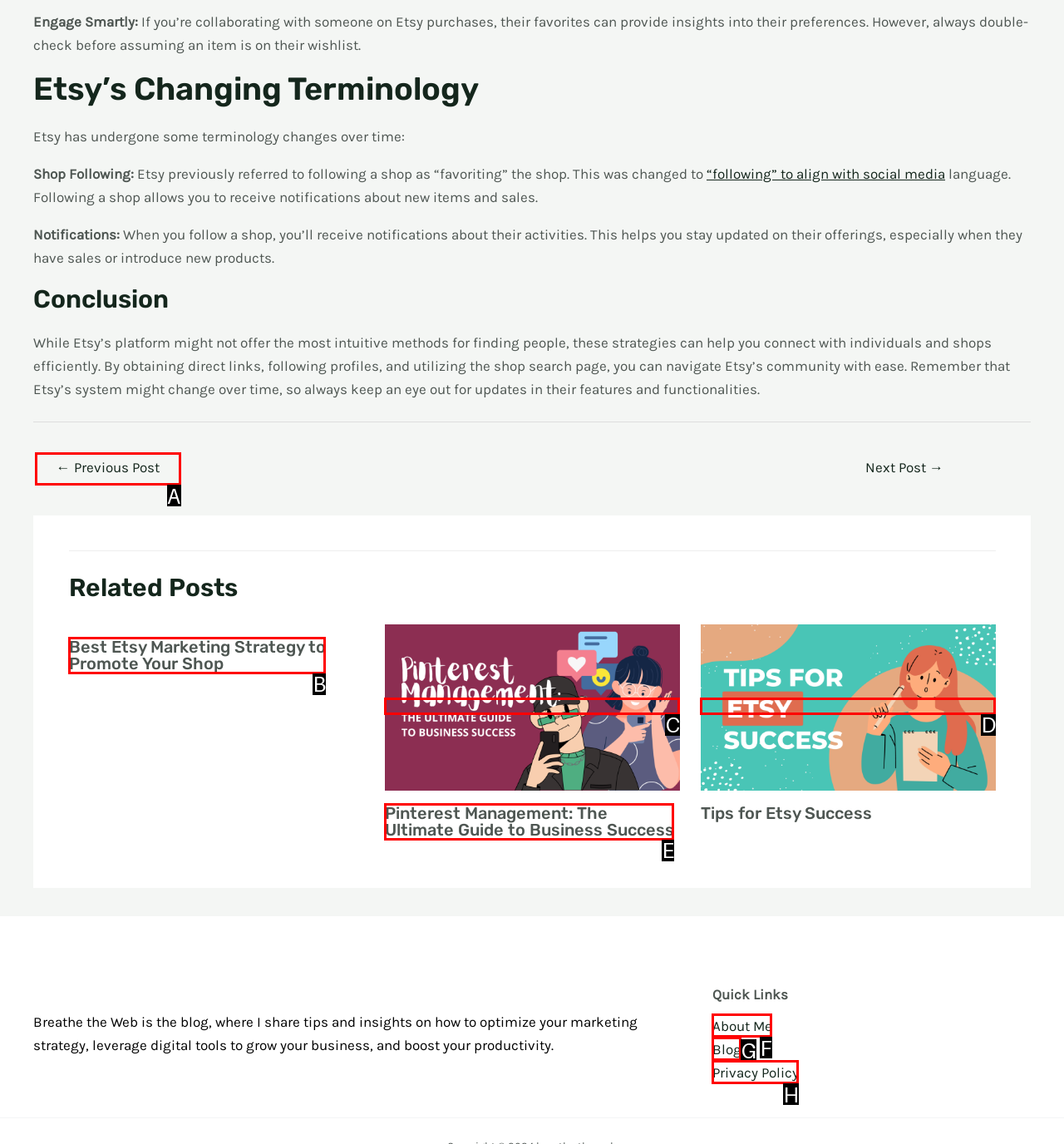From the choices provided, which HTML element best fits the description: alt="Pinterest Management"? Answer with the appropriate letter.

C